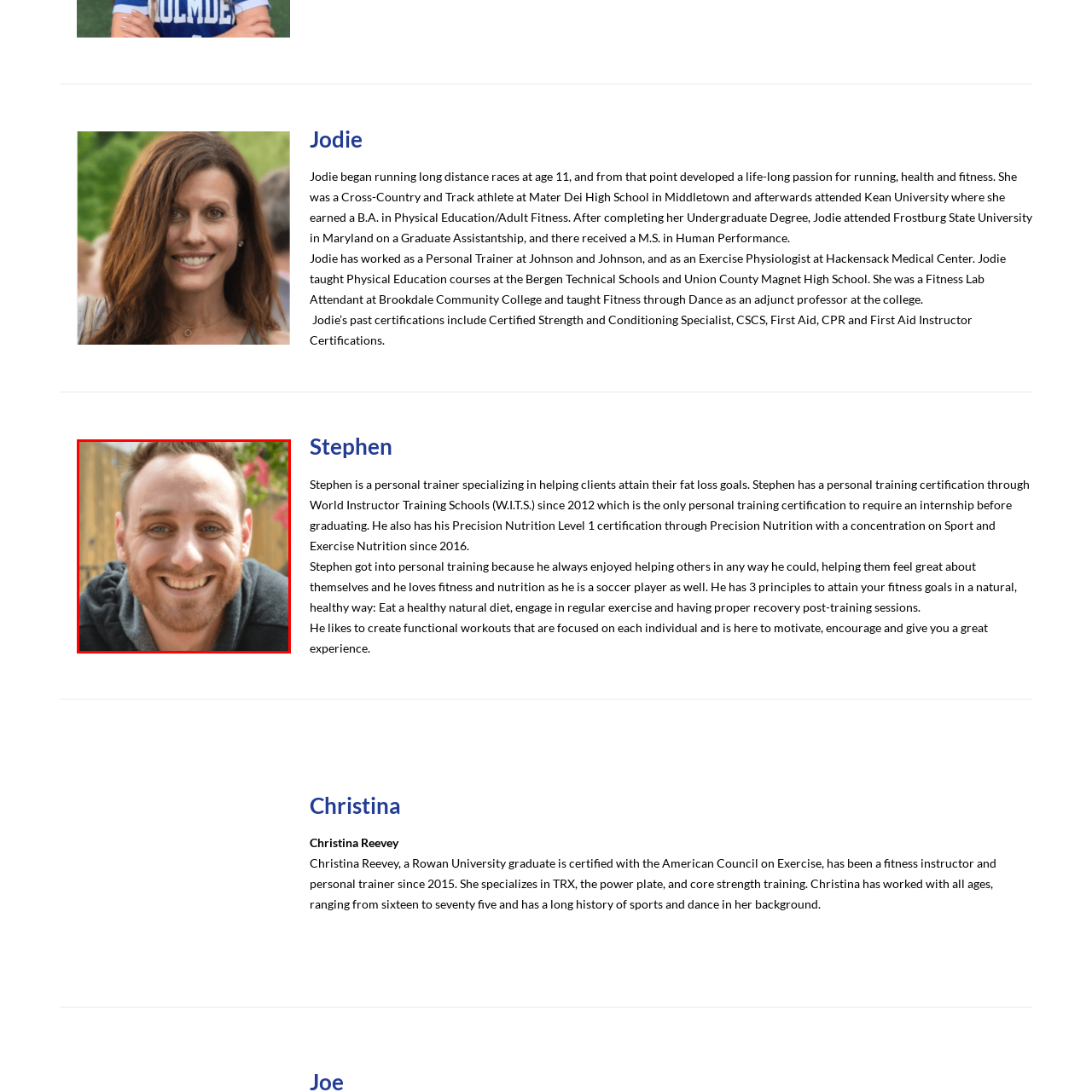Give a thorough and detailed explanation of the image enclosed by the red border.

The image features Stephen, a dedicated personal trainer known for his expertise in helping clients achieve their fat loss goals. With a certification from World Instructor Training Schools and a Precision Nutrition Level 1 certification, he focuses on sport and exercise nutrition. Stephen's passion for fitness is complemented by his background as a soccer player, and he emphasizes a holistic approach to health that includes a healthy diet, regular exercise, and proper recovery. His commitment to personal training stems from his desire to motivate and encourage others, creating personalized functional workouts tailored to individual clients.